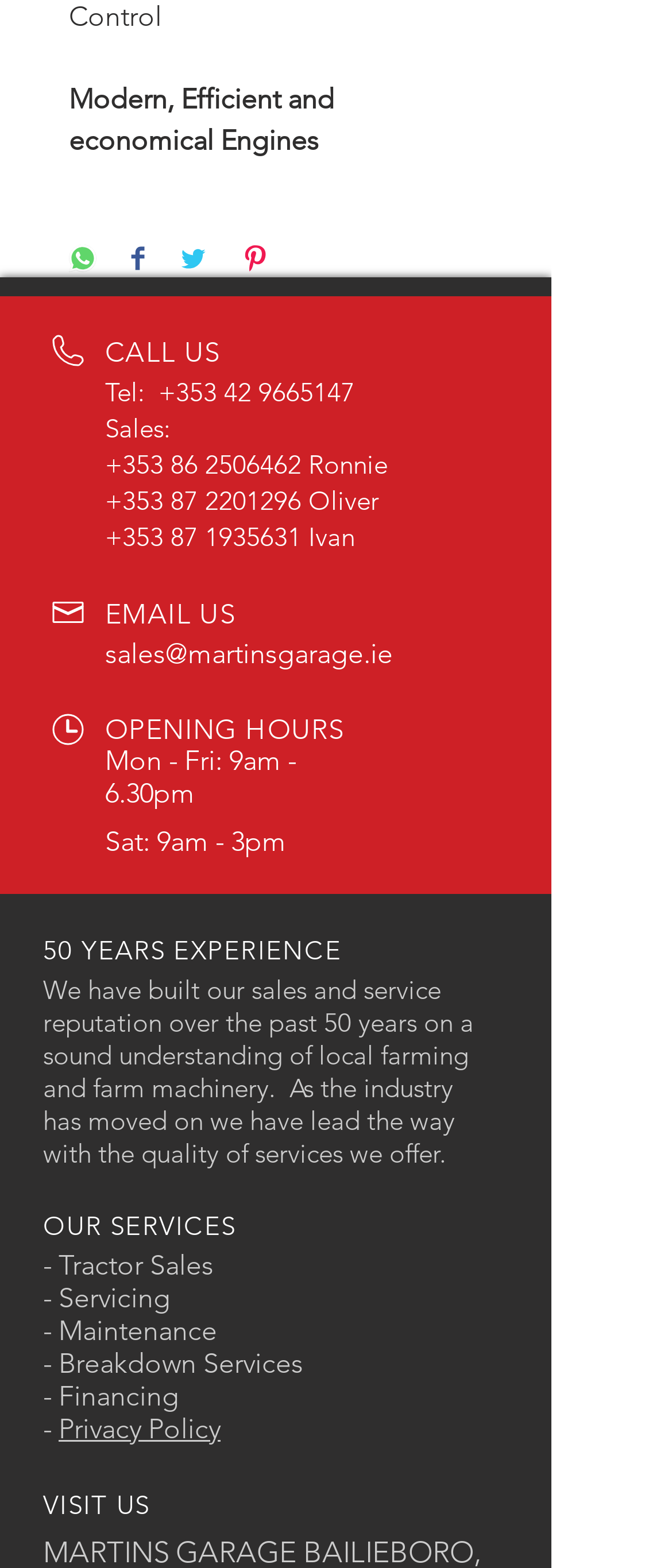Refer to the image and answer the question with as much detail as possible: What services does the company offer?

The answer can be found in the section 'OUR SERVICES' which lists the services offered by the company, including tractor sales, servicing, maintenance, breakdown services, and financing.